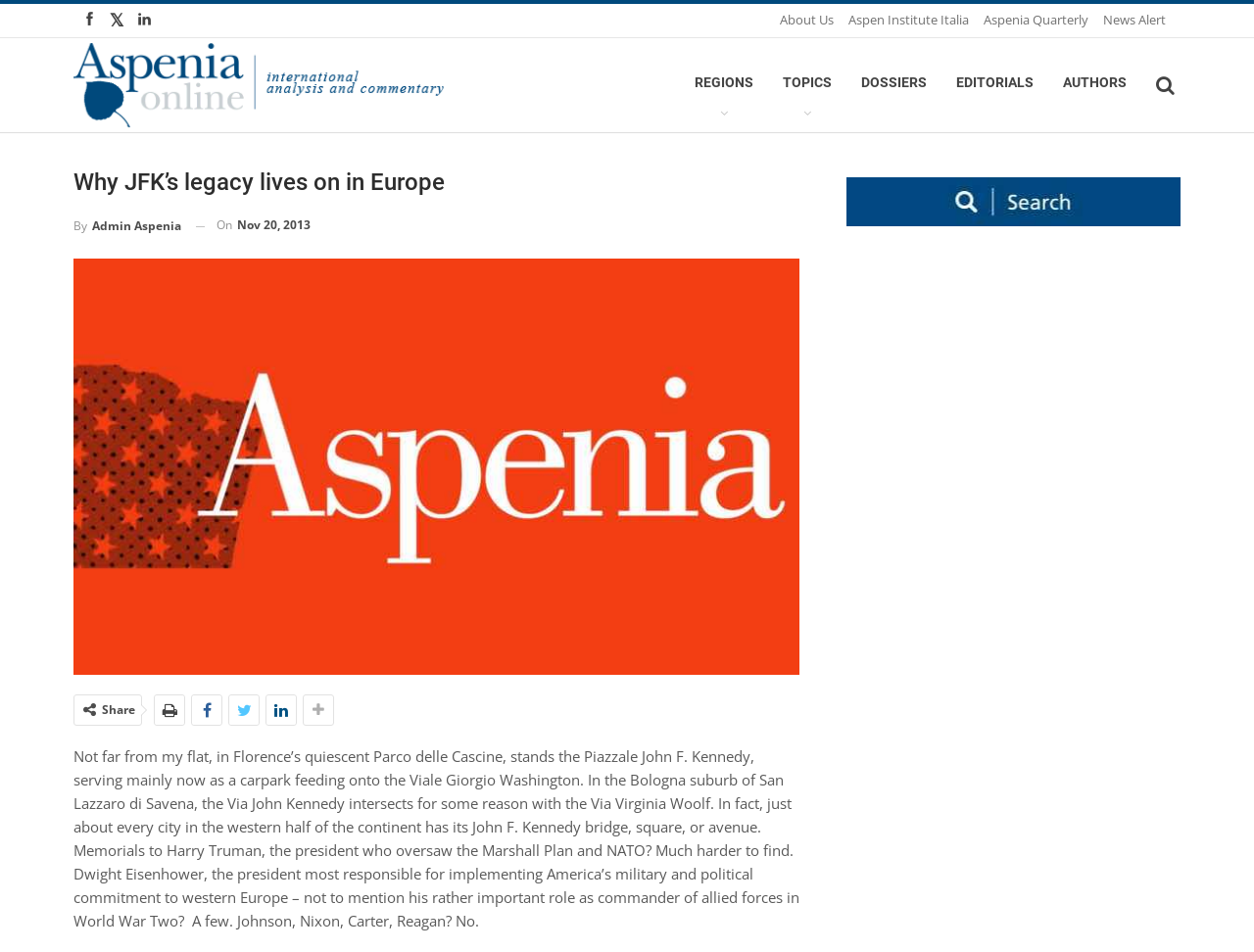What is the location mentioned in the article?
Can you provide an in-depth and detailed response to the question?

I determined the answer by reading the text of the article, which mentions 'Florence’s quiescent Parco delle Cascine' as one of the locations. This suggests that Florence is one of the locations mentioned in the article.